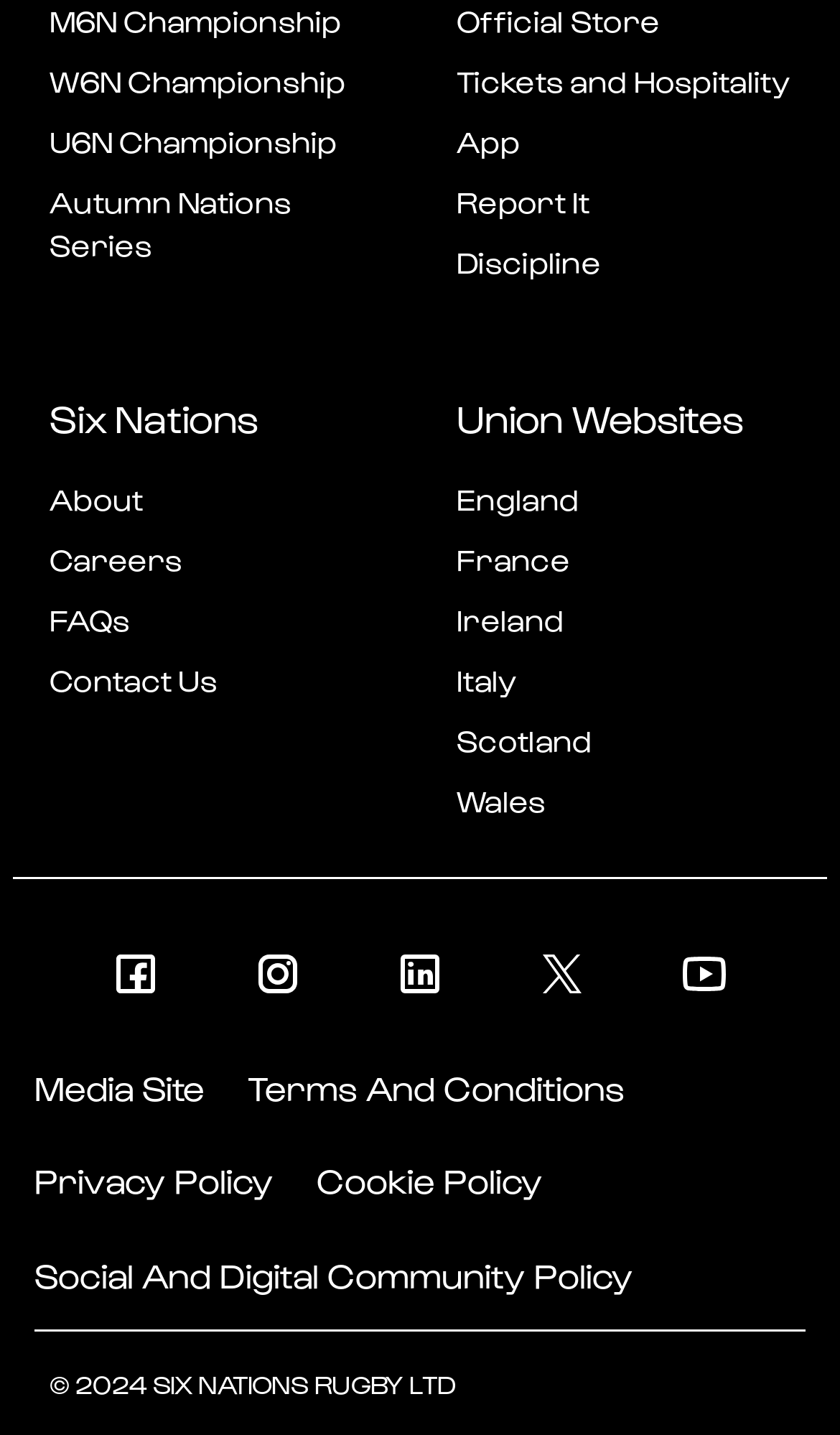Based on the element description: "U6N Championship", identify the bounding box coordinates for this UI element. The coordinates must be four float numbers between 0 and 1, listed as [left, top, right, bottom].

[0.059, 0.084, 0.456, 0.114]